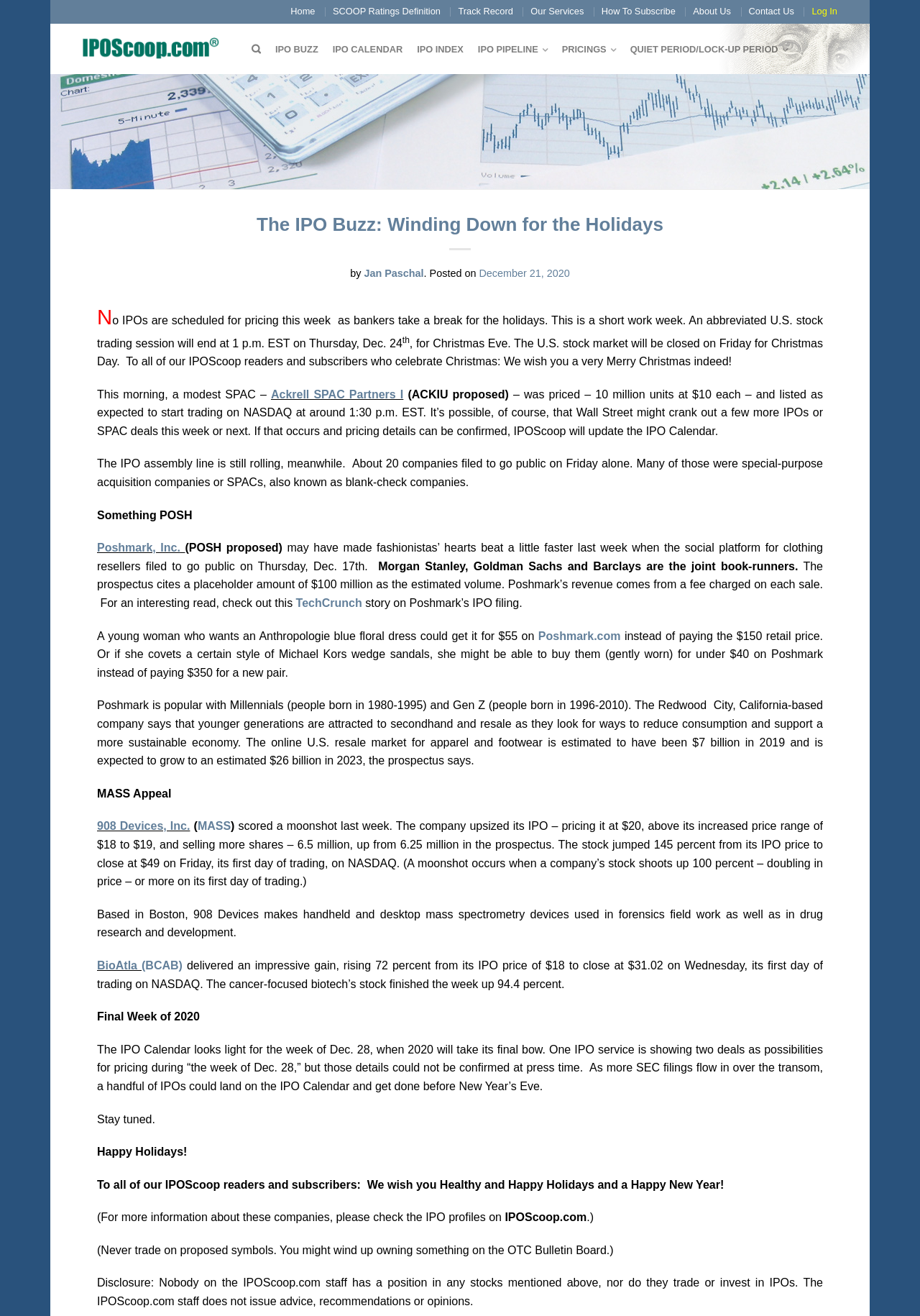Give an in-depth explanation of the webpage layout and content.

The webpage is about IPO news and updates, specifically discussing the winding down of IPO activities for the holidays. At the top, there is a navigation menu with links to "Home", "SCOOP Ratings Definition", "Track Record", "Our Services", "How To Subscribe", "About Us", "Contact Us", and "Log In". Below the navigation menu, there is a table with links to "IPOScoop", "IPO BUZZ", "IPO CALENDAR", and "IPO INDEX". 

The main content of the webpage is an article titled "The IPO Buzz: Winding Down for the Holidays". The article discusses the slow down of IPO activities during the holiday season, with only a few IPOs scheduled for pricing this week. It also mentions that the U.S. stock market will be closed on Friday for Christmas Day. 

The article then goes on to discuss specific IPOs, including Ackrell SPAC Partners I, which was priced at $10 each and listed on NASDAQ. It also mentions Poshmark, Inc., a social platform for clothing resellers, which filed to go public on Thursday, December 17th. The article provides more details about Poshmark's business model and its revenue streams.

Additionally, the article discusses 908 Devices, Inc., which scored a "moonshot" last week, with its stock jumping 145% from its IPO price to close at $49 on Friday. It also mentions BioAtla, a cancer-focused biotech, which delivered an impressive gain, rising 72% from its IPO price of $18 to close at $31.02 on Wednesday.

The article concludes by mentioning that the IPO Calendar looks light for the week of December 28 and wishes its readers a Happy New Year. There are also some static texts and links at the bottom of the webpage, including a disclosure statement and a note about not trading on proposed symbols.